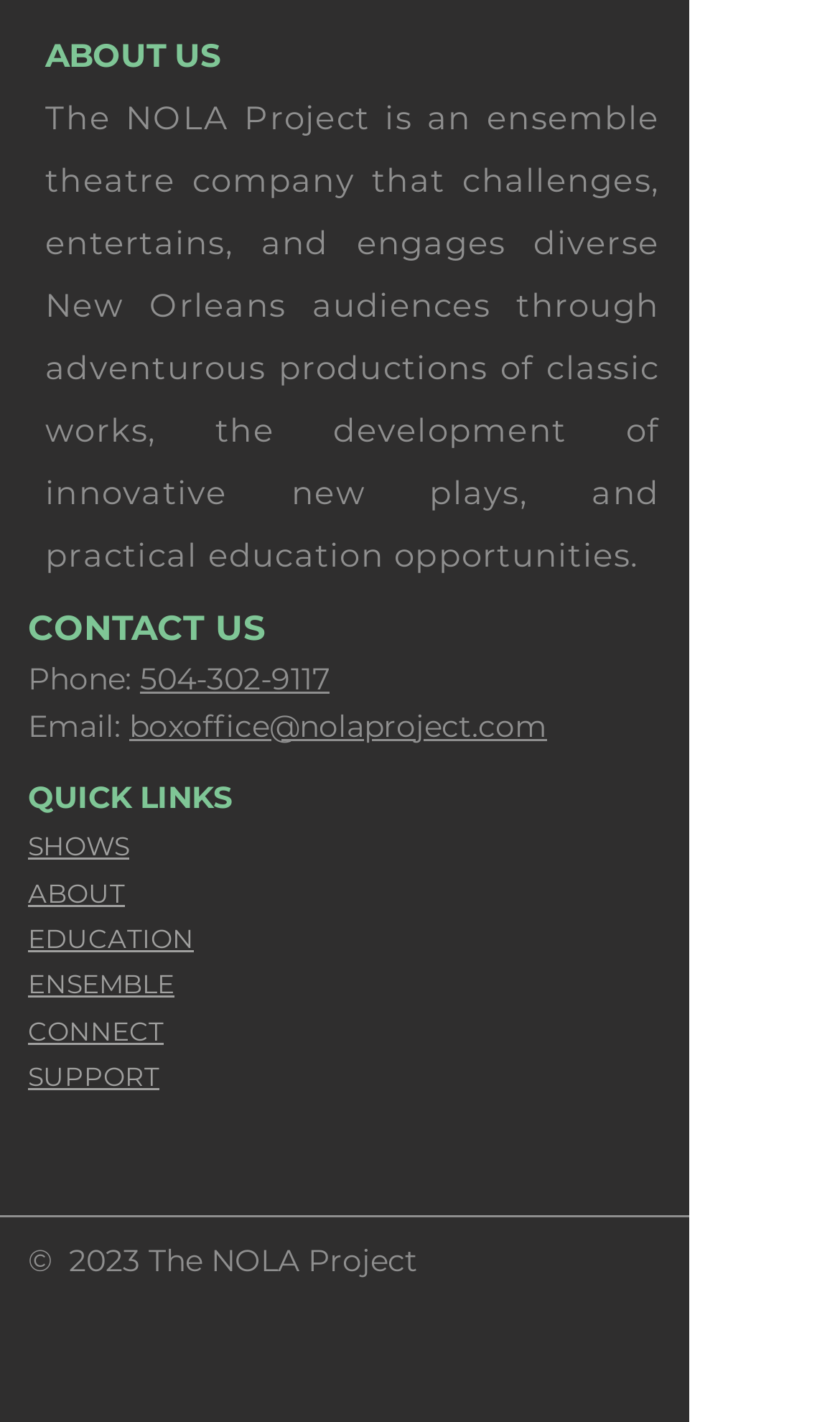Please find the bounding box coordinates of the element's region to be clicked to carry out this instruction: "Send an email to boxoffice@nolaproject.com".

[0.154, 0.496, 0.651, 0.523]